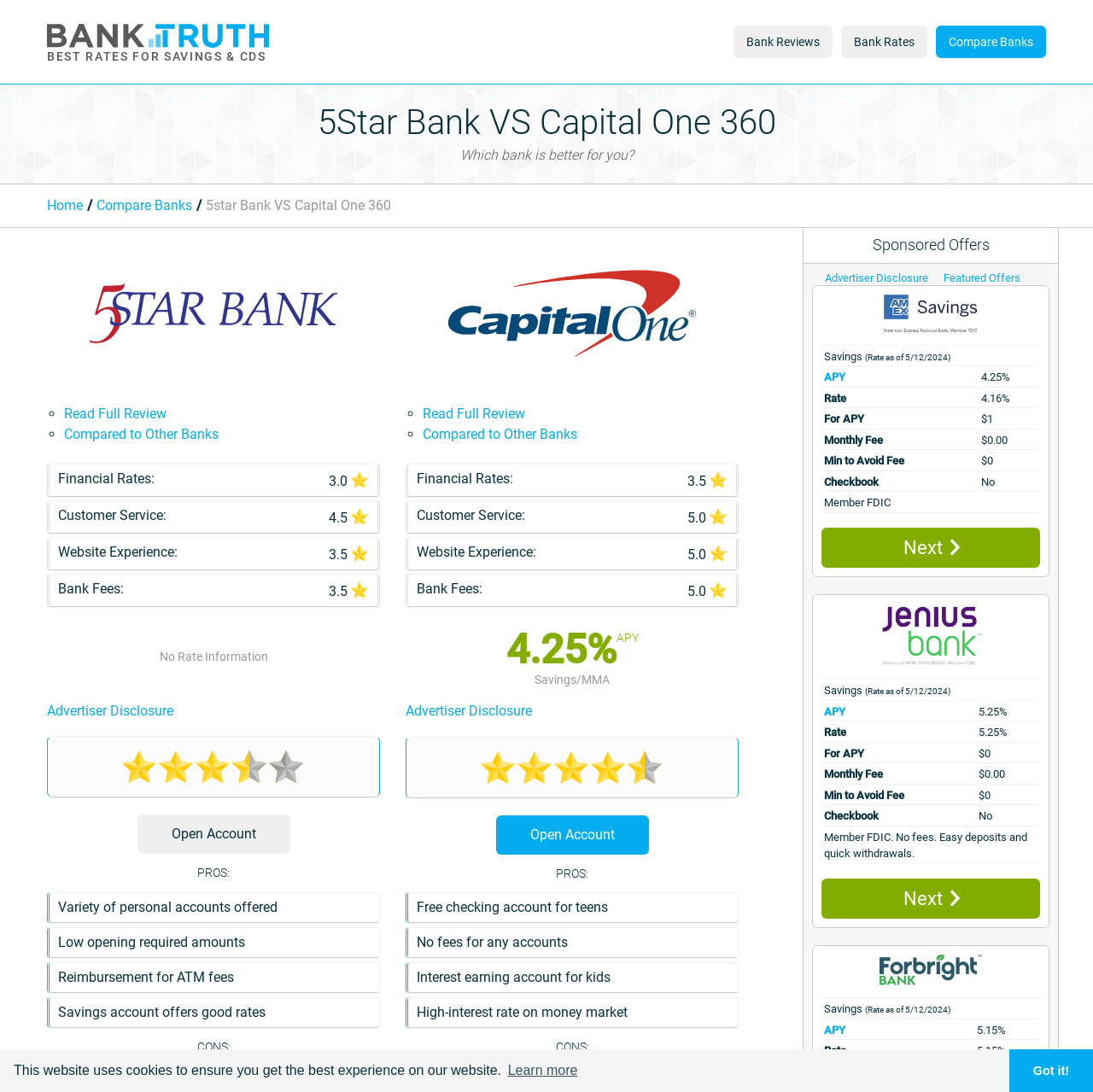Given the description of the UI element: "Read Full Review", predict the bounding box coordinates in the form of [left, top, right, bottom], with each value being a float between 0 and 1.

[0.387, 0.371, 0.48, 0.386]